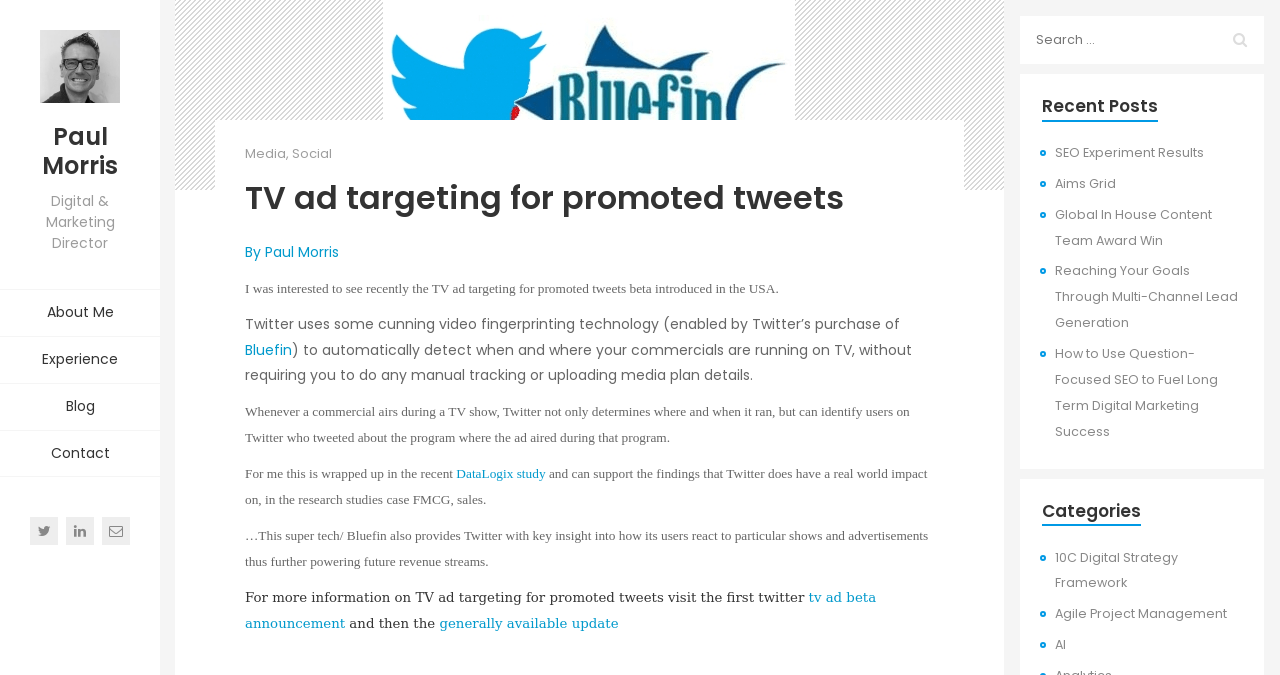Please specify the bounding box coordinates of the clickable region to carry out the following instruction: "Click the 'About Me' link". The coordinates should be four float numbers between 0 and 1, in the format [left, top, right, bottom].

[0.0, 0.428, 0.125, 0.499]